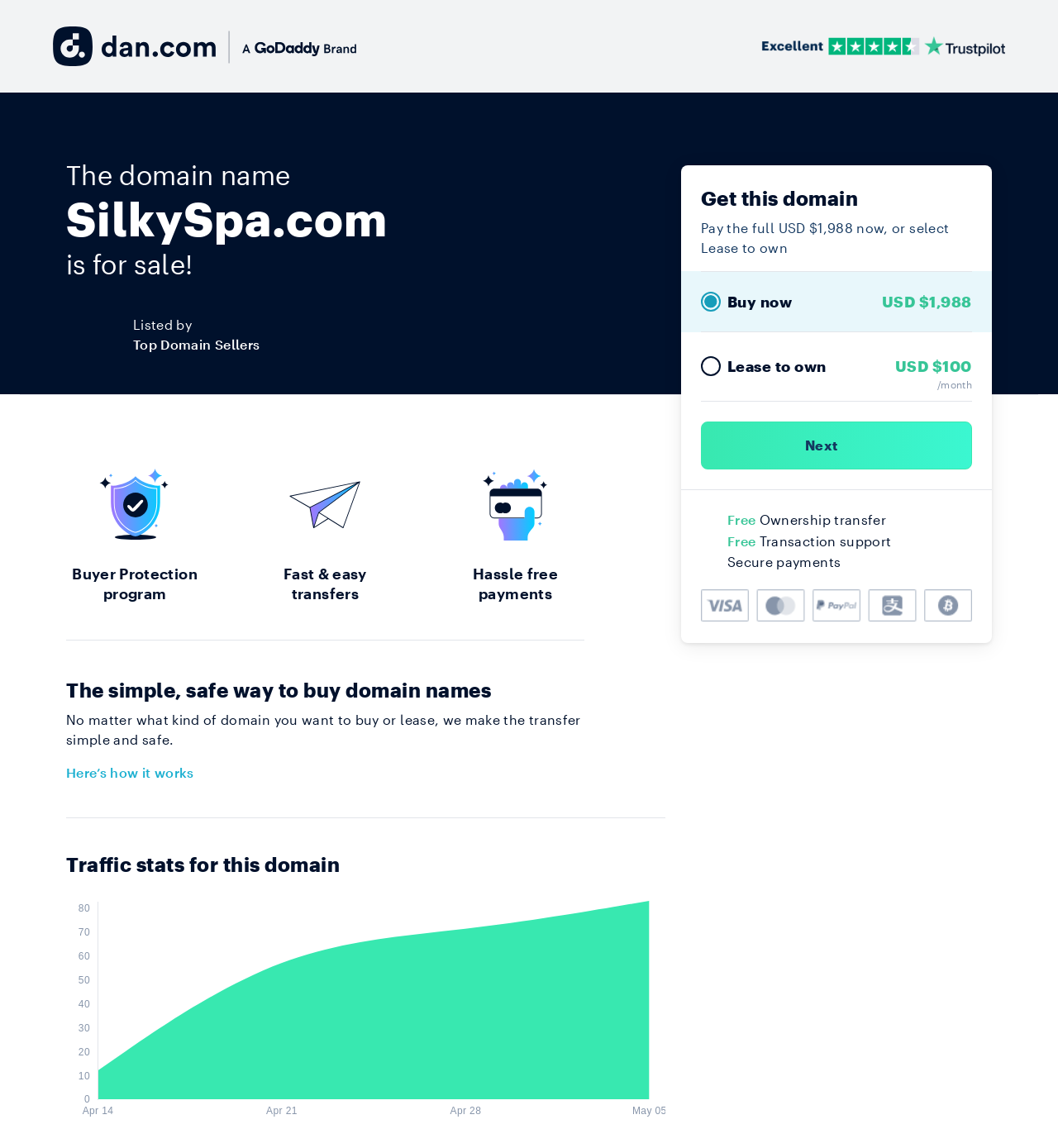Look at the image and answer the question in detail:
What is the date range shown in the traffic stats graph?

The traffic stats graph shows a date range from April 14 to May 05, which can be seen from the labels on the x-axis of the graph.